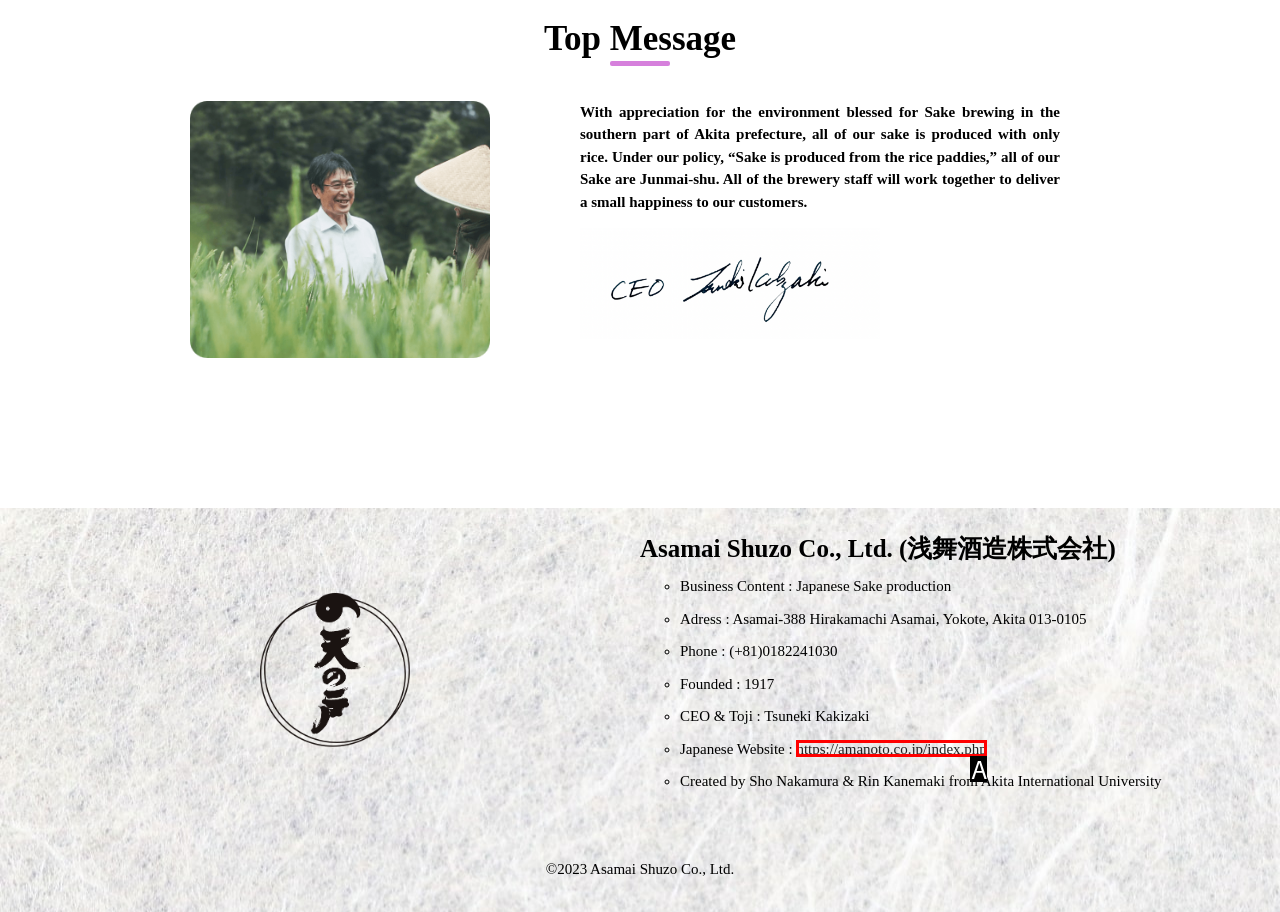Based on the provided element description: https://amanoto.co.jp/index.php, identify the best matching HTML element. Respond with the corresponding letter from the options shown.

A